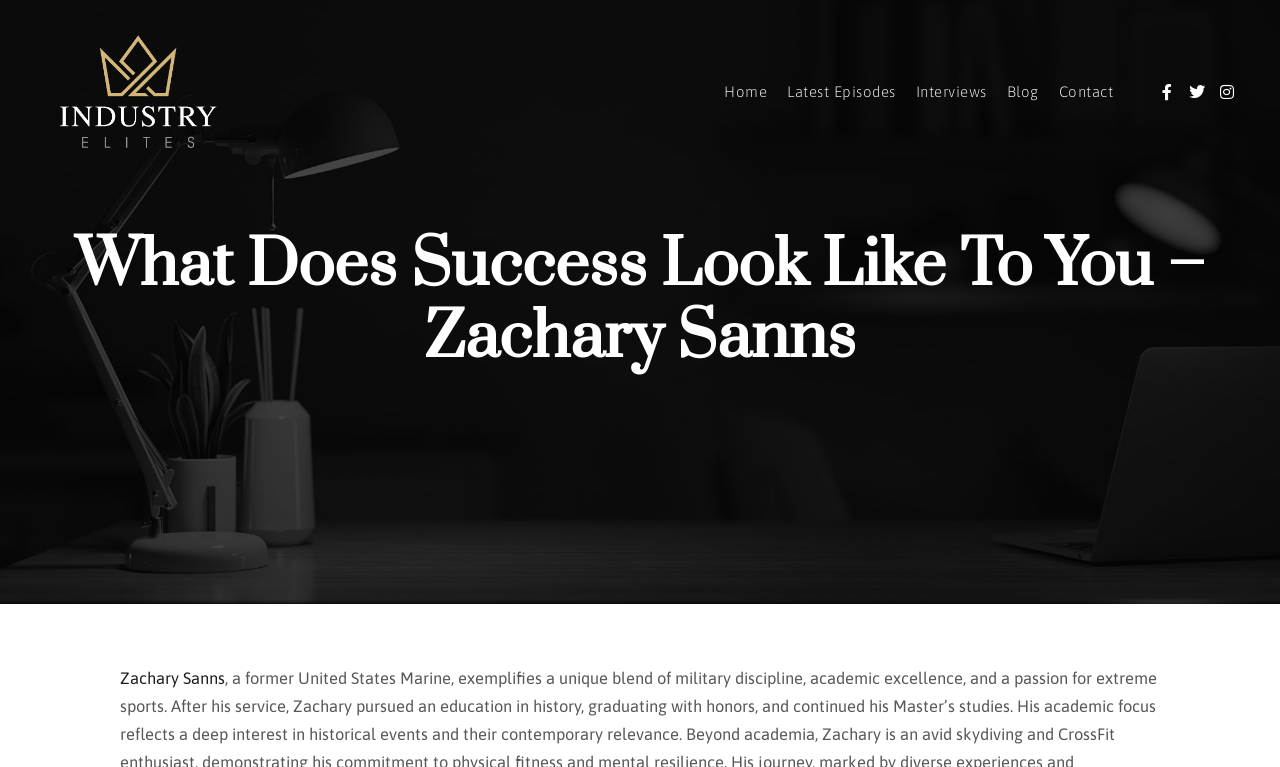What is the name of the website or organization?
Please answer the question with as much detail as possible using the screenshot.

I found the answer by looking at the link element with the text 'Industry Elites' which is a child of the LayoutTable element.